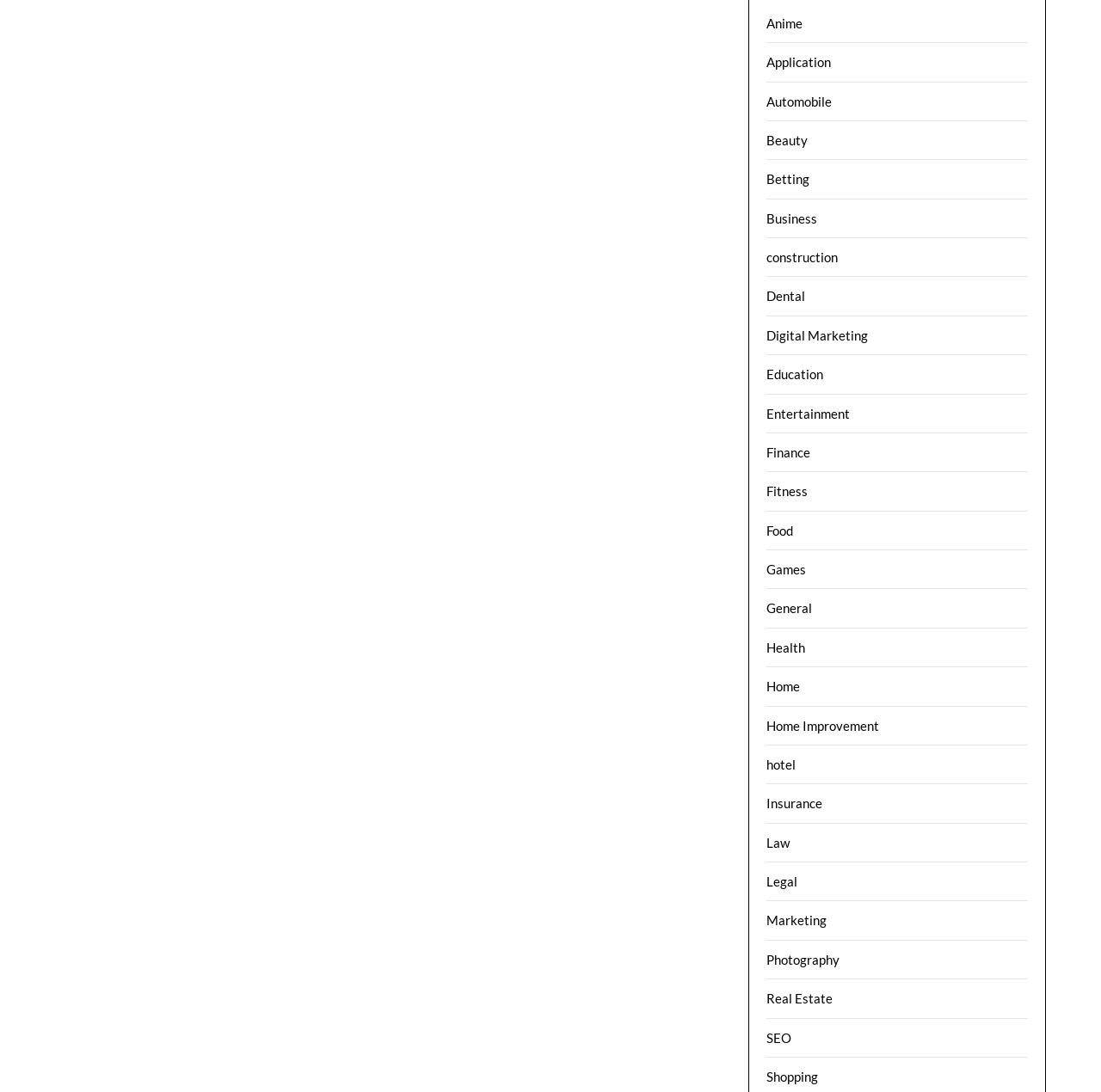Give a one-word or short phrase answer to the question: 
What is the category located at the bottom of the list?

Shopping